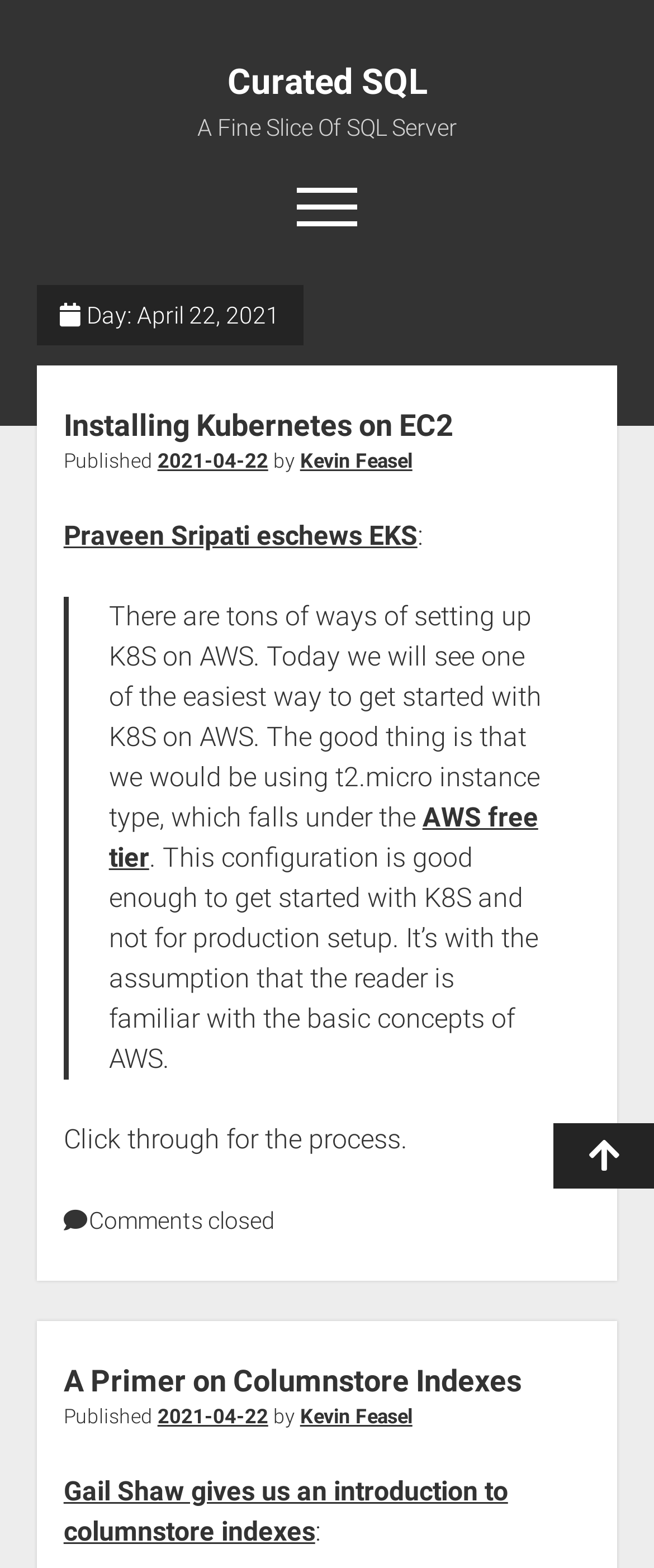Please find and generate the text of the main header of the webpage.

Day: April 22, 2021